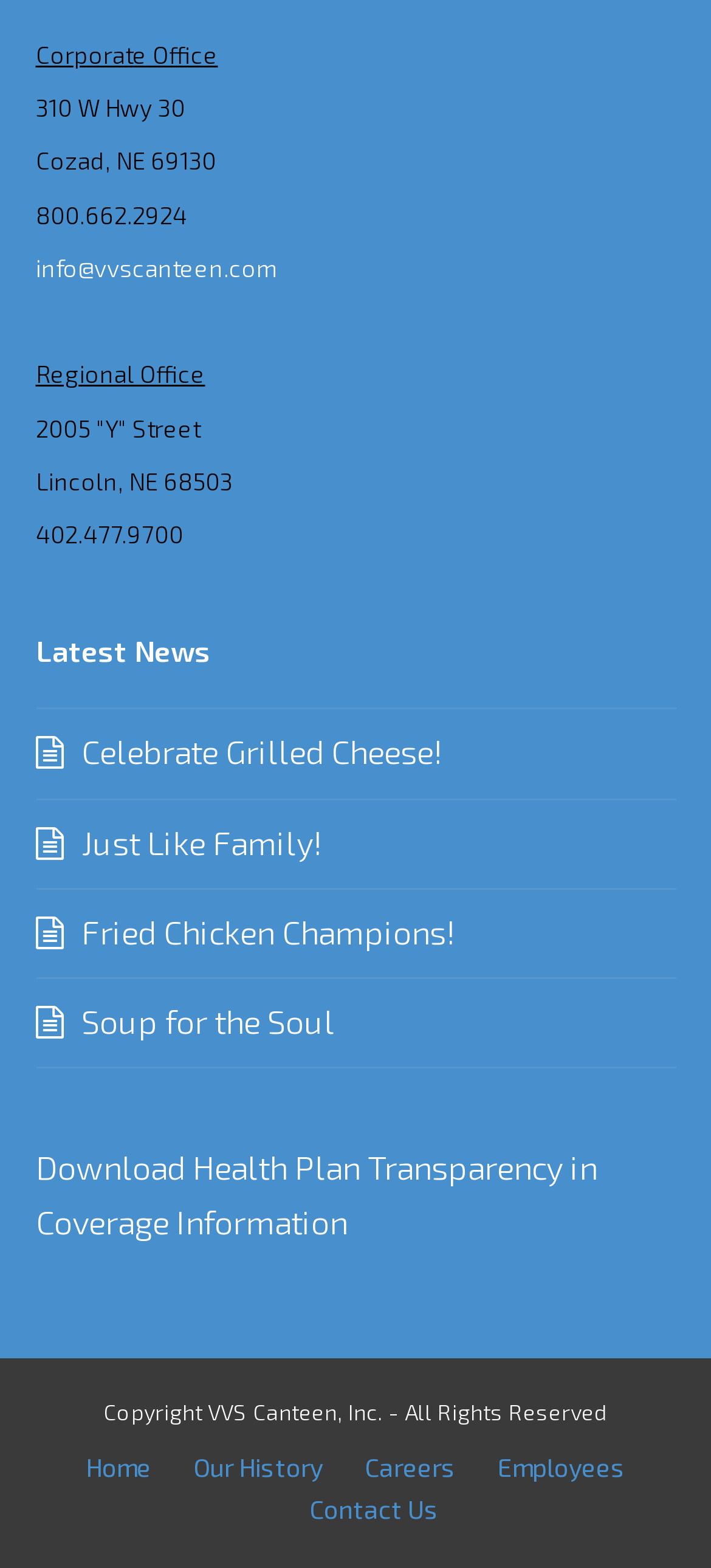From the given element description: "info@vvscanteen.com", find the bounding box for the UI element. Provide the coordinates as four float numbers between 0 and 1, in the order [left, top, right, bottom].

[0.05, 0.161, 0.388, 0.18]